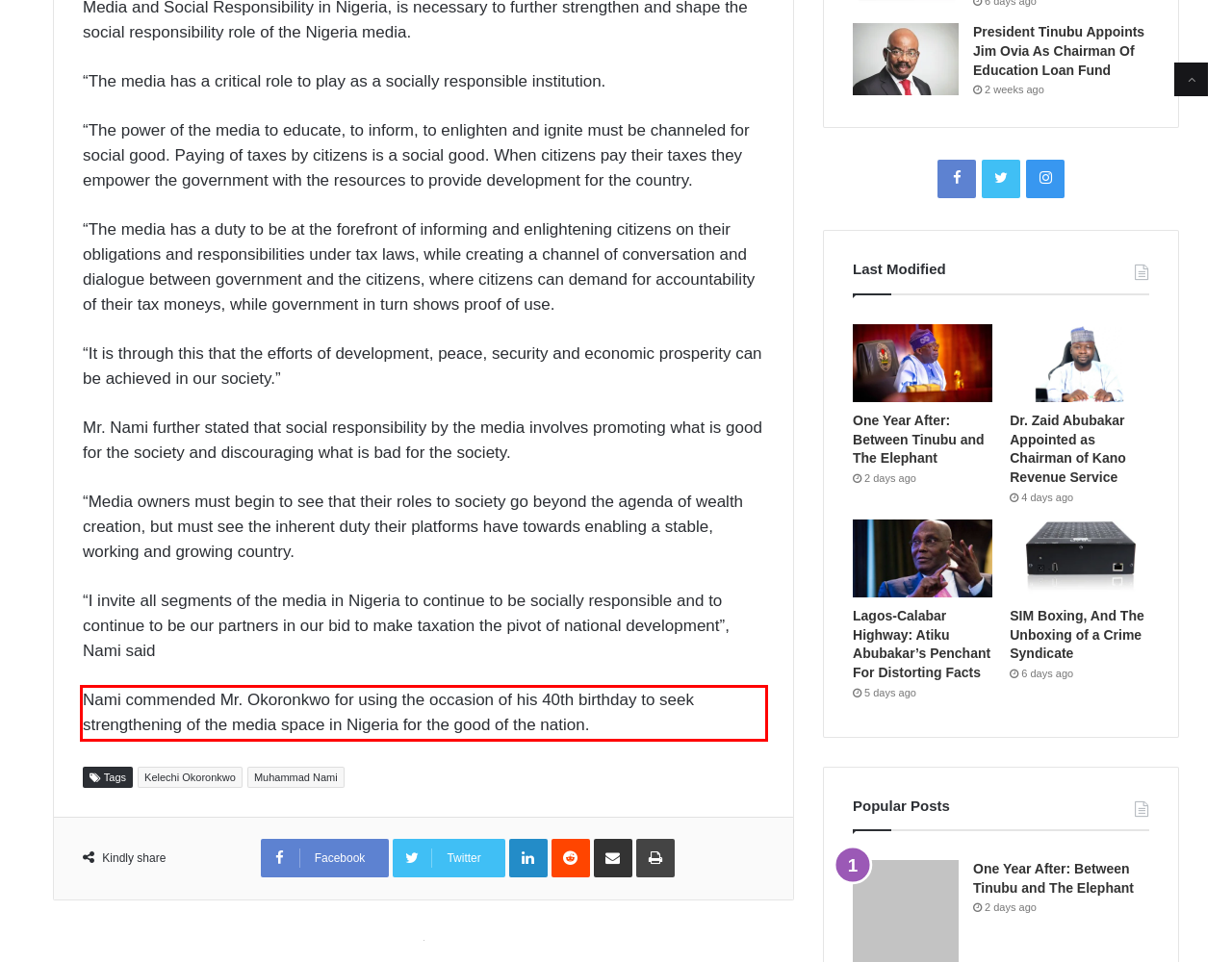You have a webpage screenshot with a red rectangle surrounding a UI element. Extract the text content from within this red bounding box.

Nami commended Mr. Okoronkwo for using the occasion of his 40th birthday to seek strengthening of the media space in Nigeria for the good of the nation.